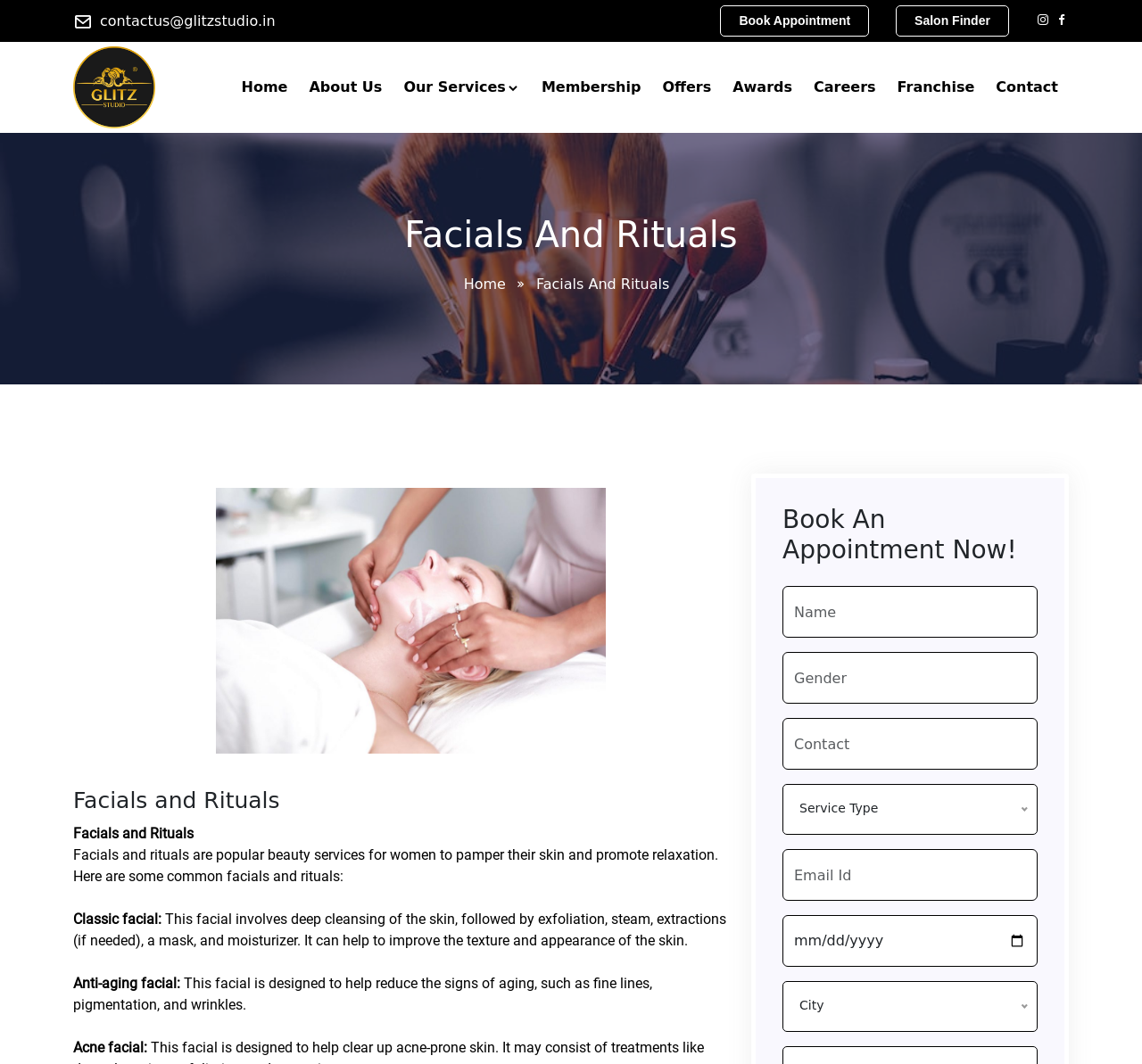What is the purpose of the 'Acne facial' service?
Answer the question based on the image using a single word or a brief phrase.

To help with acne